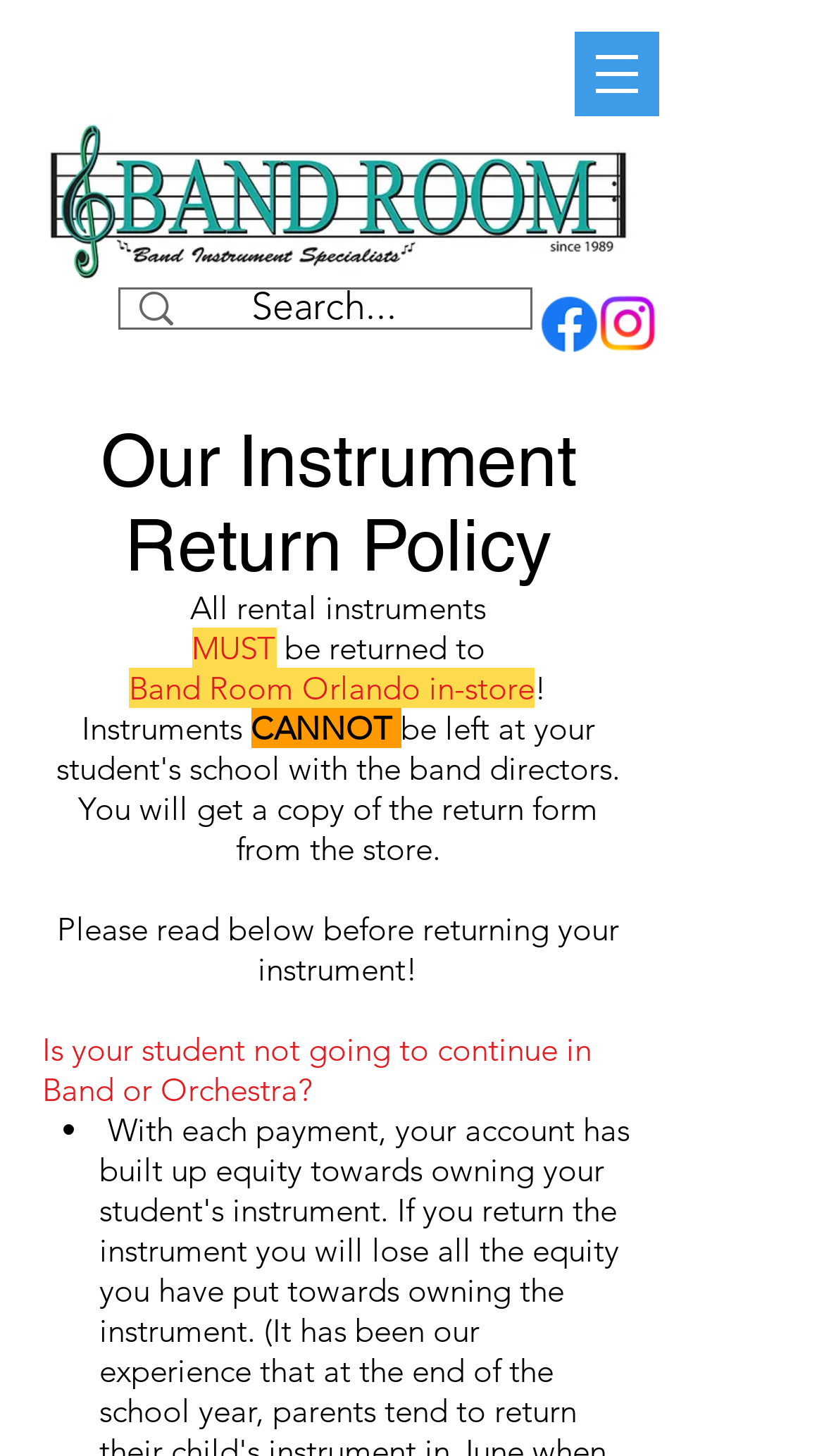Provide a comprehensive description of the webpage.

The webpage is about Instrument Returns at Band Room Orlando. At the top, there is a navigation menu labeled "Site" with a button that has a popup menu. To the left of the navigation menu, there is a Band Room Orlando logo. Below the logo, there is a search bar with a magnifying glass icon and a placeholder text "Search...".

On the top right, there are two social media links, Facebook and Instagram, each with its respective icon. Below the social media links, there is a heading that reads "Our Instrument Return Policy". 

The main content of the page is divided into several sections. The first section explains that all rental instruments must be returned to Band Room Orlando in-store. The text is emphasized with the word "MUST" in capital letters. 

The second section explains that instruments cannot be returned in certain circumstances. The text is emphasized with the word "CANNOT" in capital letters. 

The third section provides more information about the return process, stating that customers will receive a copy of the return form from the store. 

The fourth section is a warning to customers to read the return policy carefully before returning their instruments. 

The final section appears to be a list of questions or considerations, starting with "Is your student not going to continue in Band or Orchestra?" with a bullet point marker.